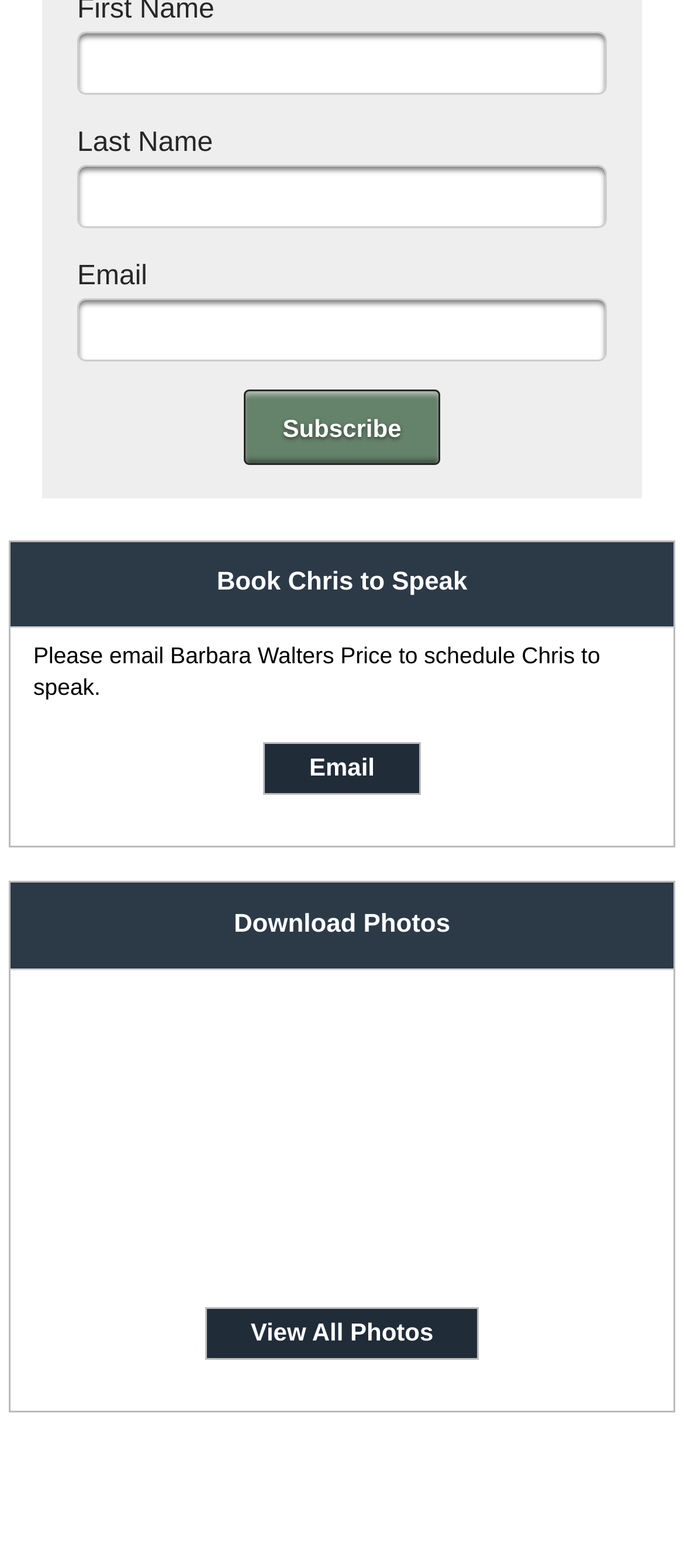Locate the bounding box coordinates of the clickable area needed to fulfill the instruction: "Subscribe".

[0.356, 0.249, 0.644, 0.296]